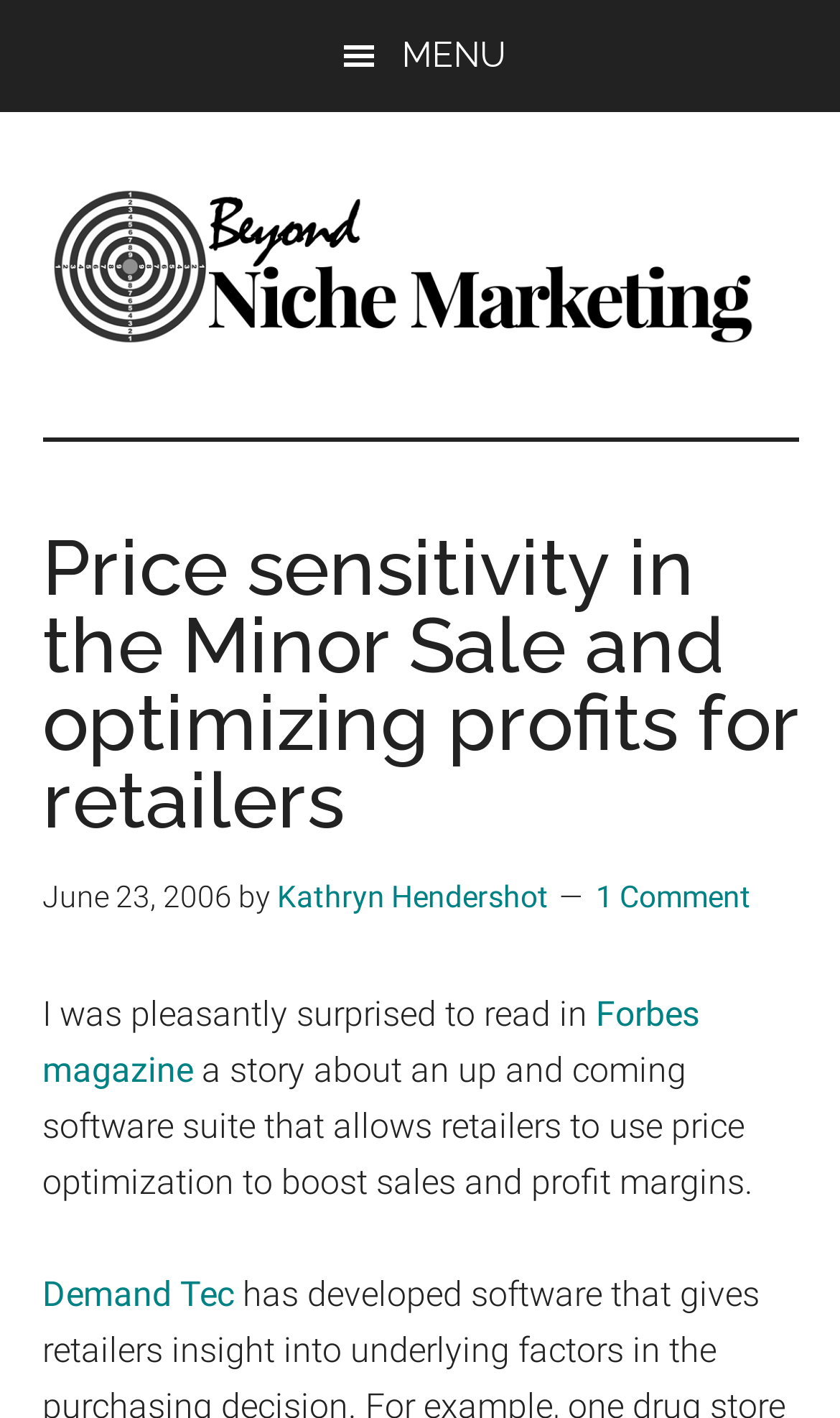Bounding box coordinates are specified in the format (top-left x, top-left y, bottom-right x, bottom-right y). All values are floating point numbers bounded between 0 and 1. Please provide the bounding box coordinate of the region this sentence describes: Menu

[0.0, 0.0, 1.0, 0.079]